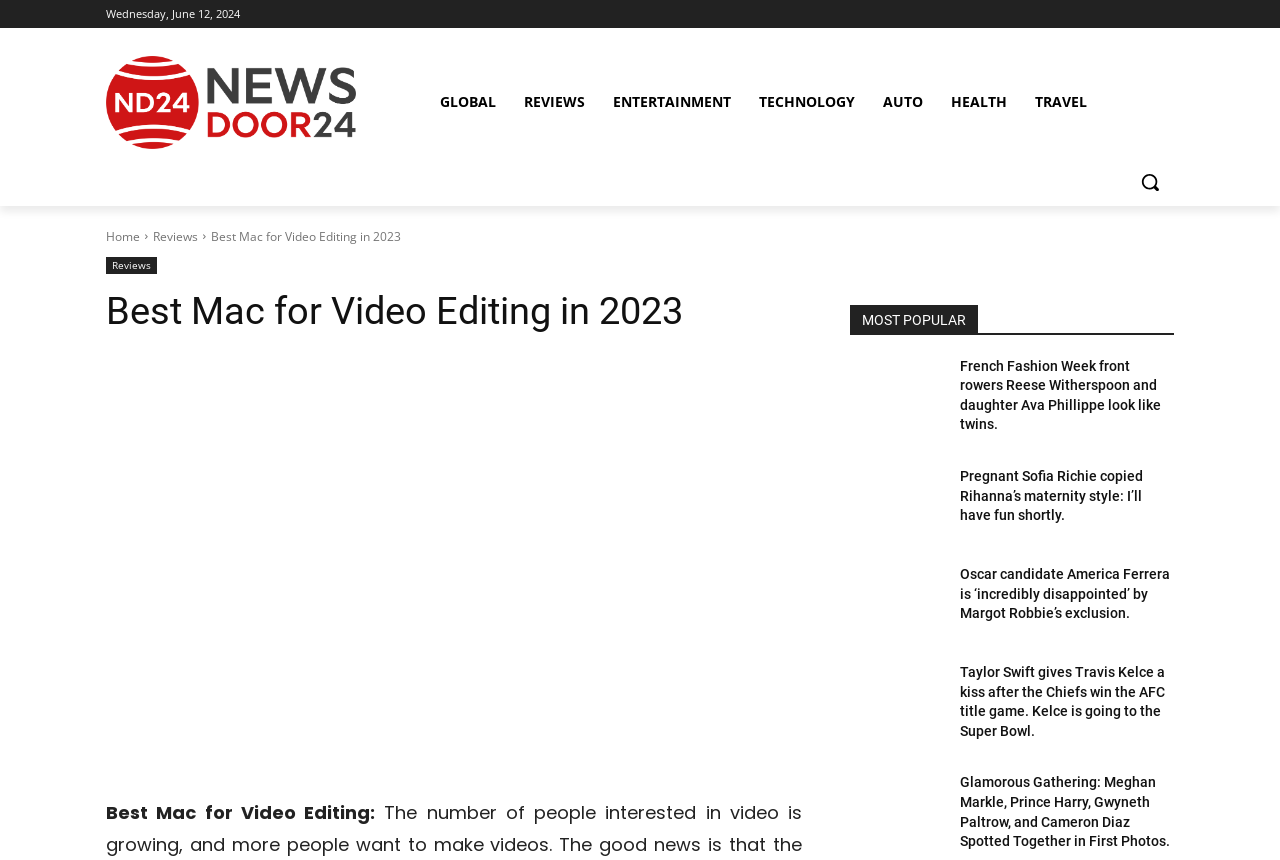Detail the various sections and features present on the webpage.

This webpage is about video editing on Mac computers, with a focus on the best options for 2023. At the top left, there is a logo and a date, "Wednesday, June 12, 2024". Below the logo, there are several links to different categories, including "GLOBAL", "REVIEWS", "ENTERTAINMENT", "TECHNOLOGY", "AUTO", "HEALTH", and "TRAVEL". 

To the right of these links, there is a search button with a magnifying glass icon. Below the search button, there are more links, including "Home" and "Reviews", as well as a heading that reads "Best Mac for Video Editing in 2023". 

On the left side of the page, there is a large section dedicated to the topic of video editing on Mac computers. This section includes a heading, "Best Mac for Video Editing", and an image related to video editing. Below the image, there is a subheading that reads "Best Mac for Video Editing:".

On the right side of the page, there are several news articles or headlines, each with a link and a heading. These articles appear to be about entertainment news, with topics including fashion, celebrity news, and awards shows. There are five articles in total, each with a similar layout and design.